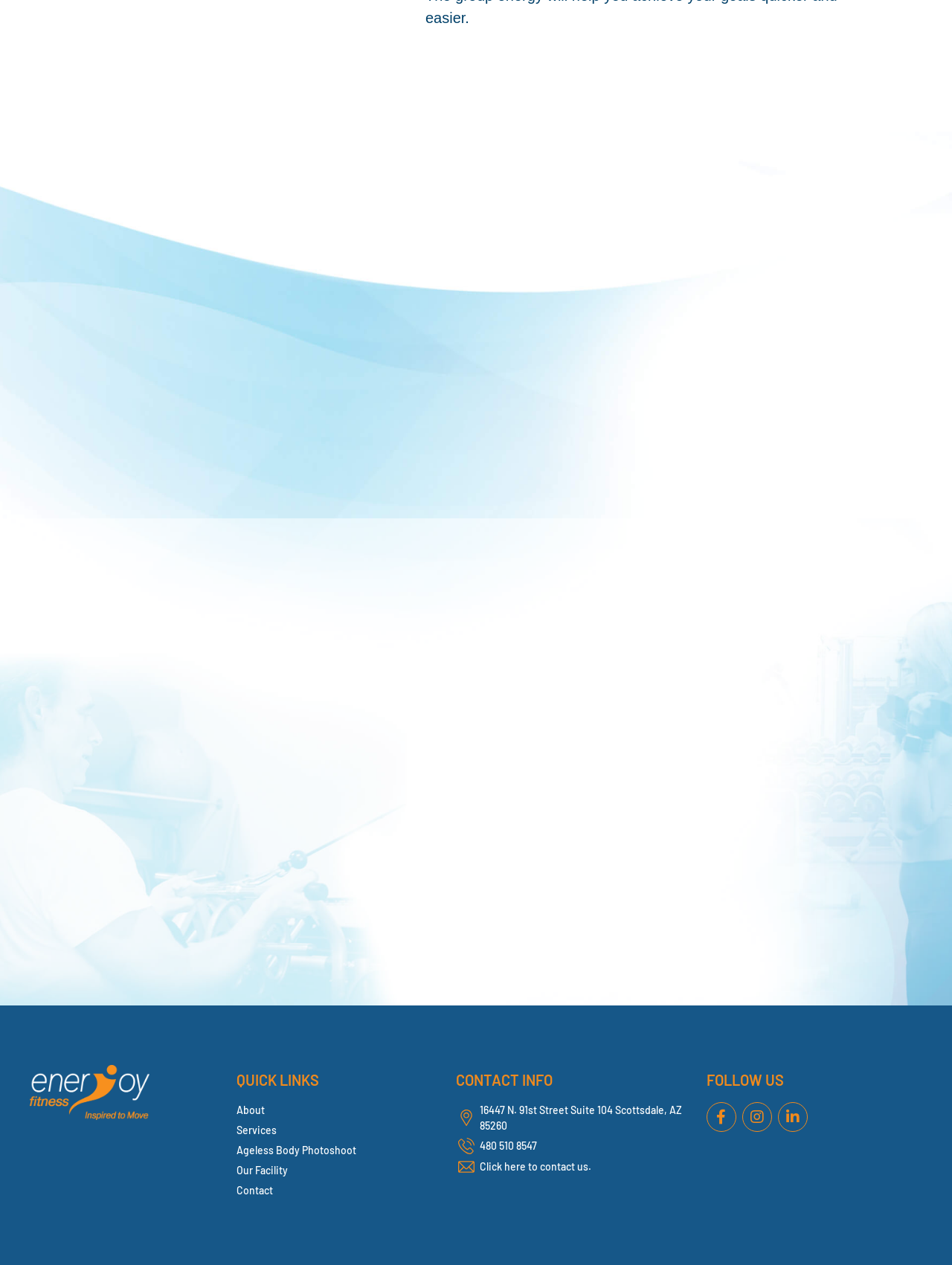How can I contact the facility by phone?
Use the information from the image to give a detailed answer to the question.

I found the answer by looking at the 'CONTACT INFO' section, where there is a link with the phone number. This phone number is likely the contact number for the facility.